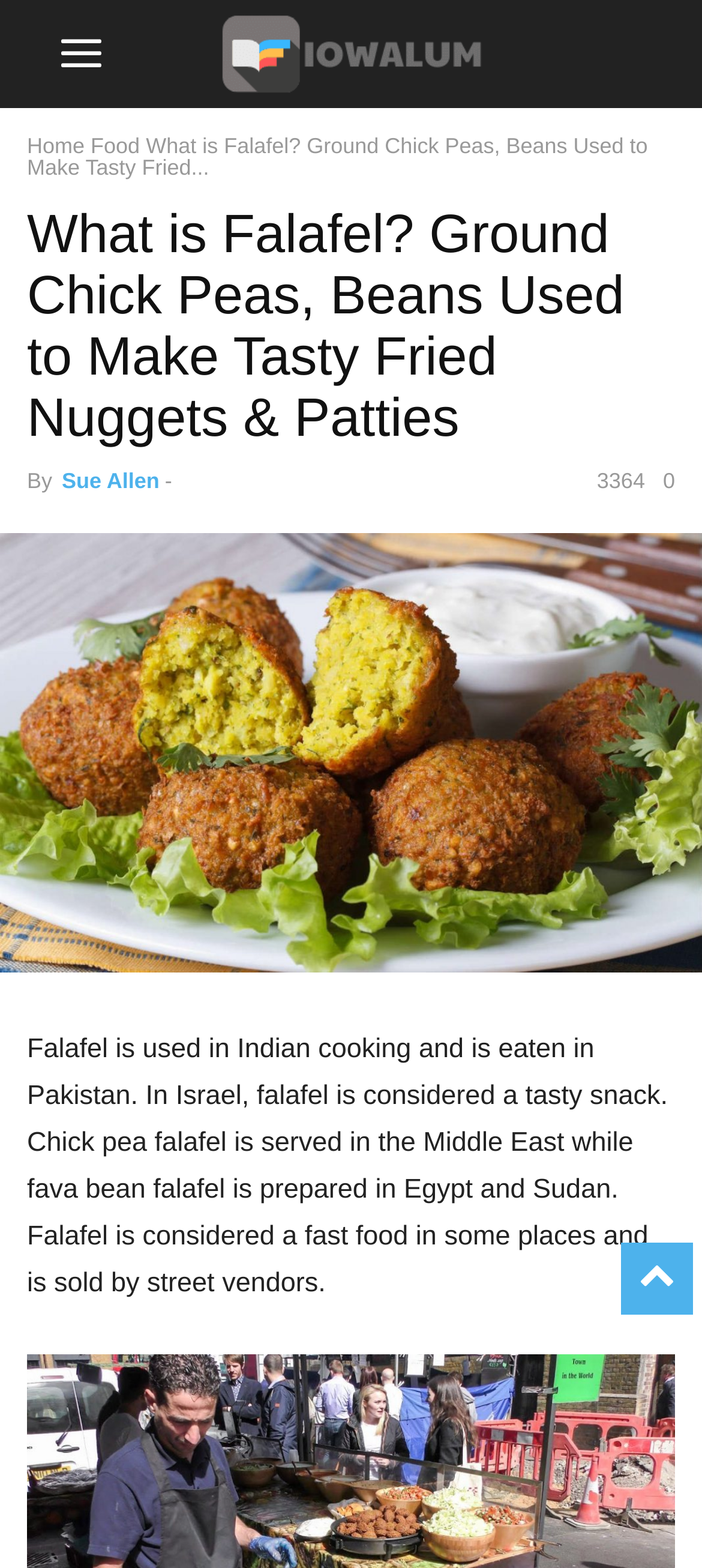What is the purpose of falafel in Israel?
Analyze the image and deliver a detailed answer to the question.

According to the text, in Israel, falafel is considered a tasty snack, implying that it is consumed for its flavor and enjoyment.